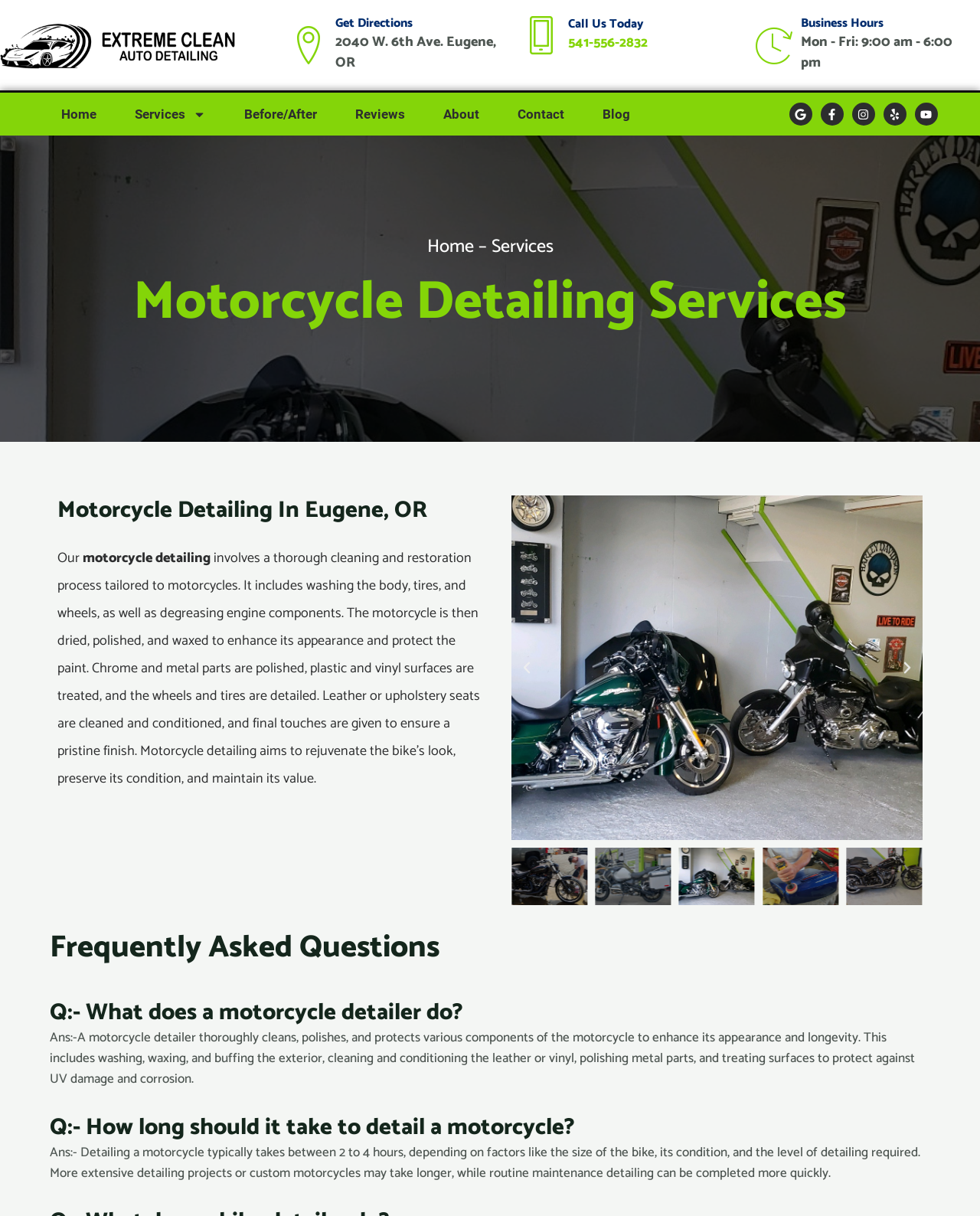Give a concise answer using only one word or phrase for this question:
What are the business hours of Extreme Clean Auto Detail?

Mon - Fri: 9:00 am - 6:00 pm